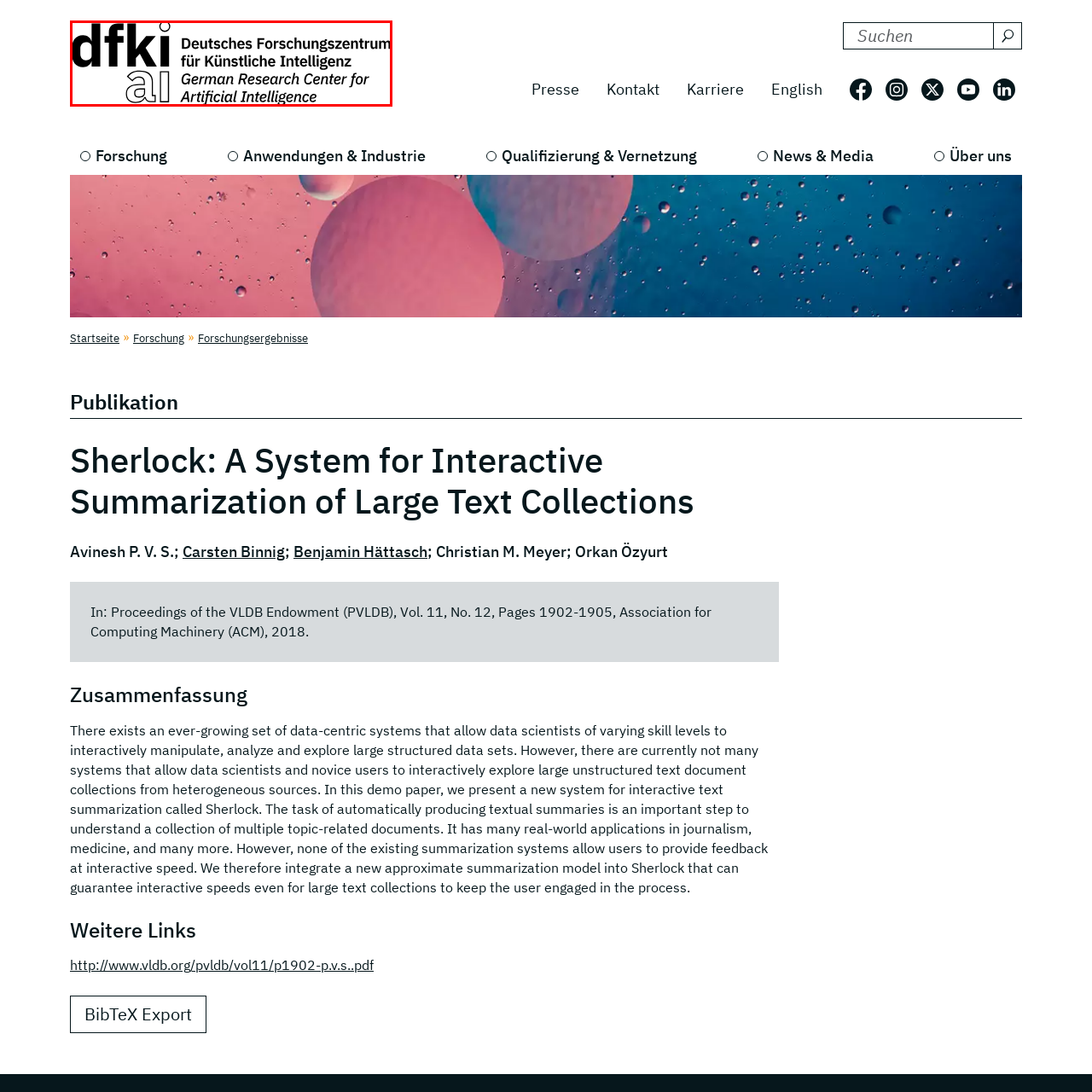What is emphasized in the logo?
Examine the area marked by the red bounding box and respond with a one-word or short phrase answer.

Acronym 'dfki' and 'ai'